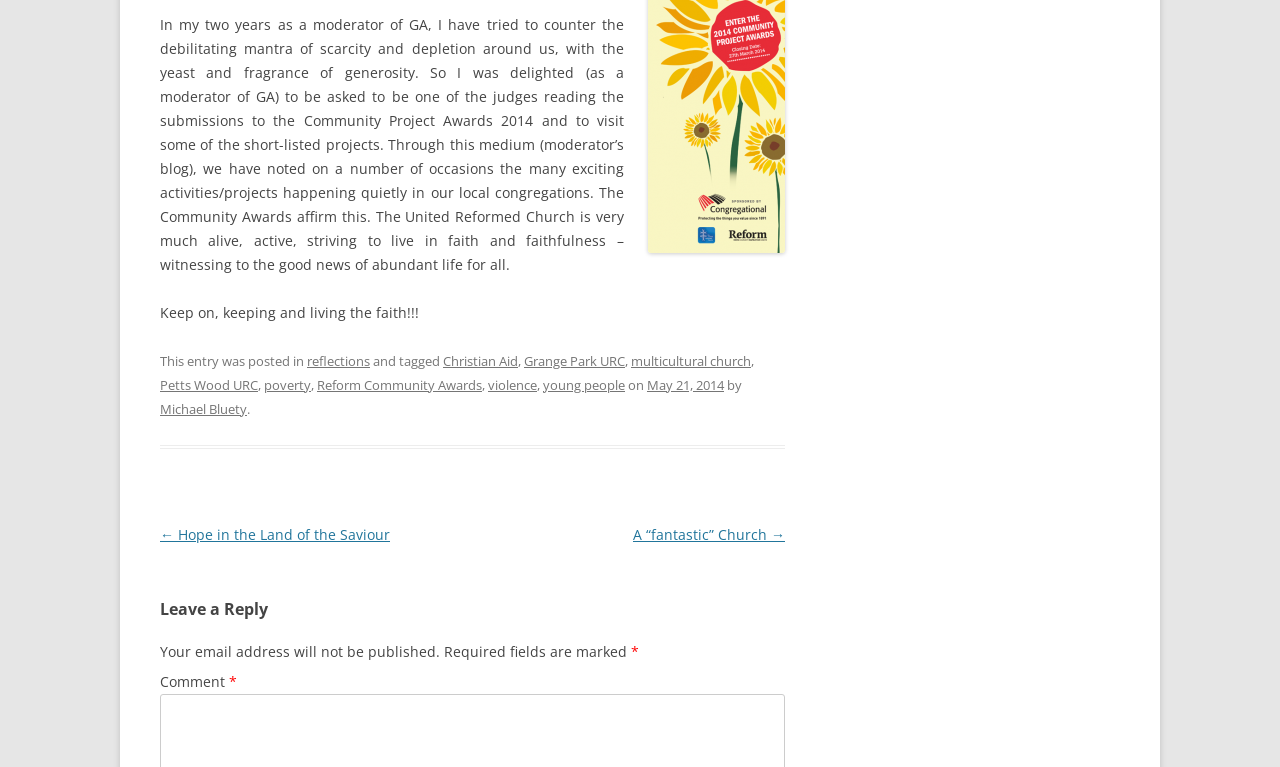Indicate the bounding box coordinates of the element that must be clicked to execute the instruction: "Read the previous post 'Hope in the Land of the Saviour'". The coordinates should be given as four float numbers between 0 and 1, i.e., [left, top, right, bottom].

[0.125, 0.684, 0.305, 0.709]